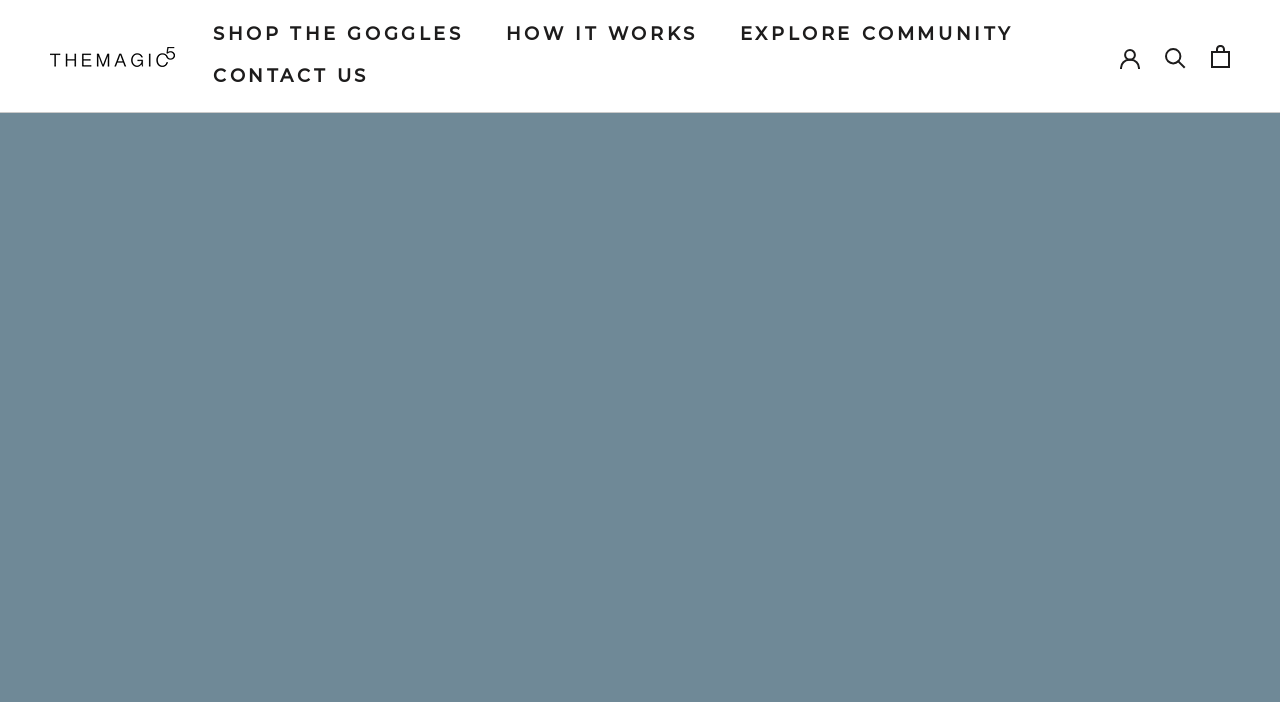What is the name of the person featured on this webpage?
Look at the screenshot and provide an in-depth answer.

The name 'Erika Ackerlund' is mentioned in the title of the webpage, which is 'Erika Ackerlund: When It Counts', indicating that the webpage is about this person.